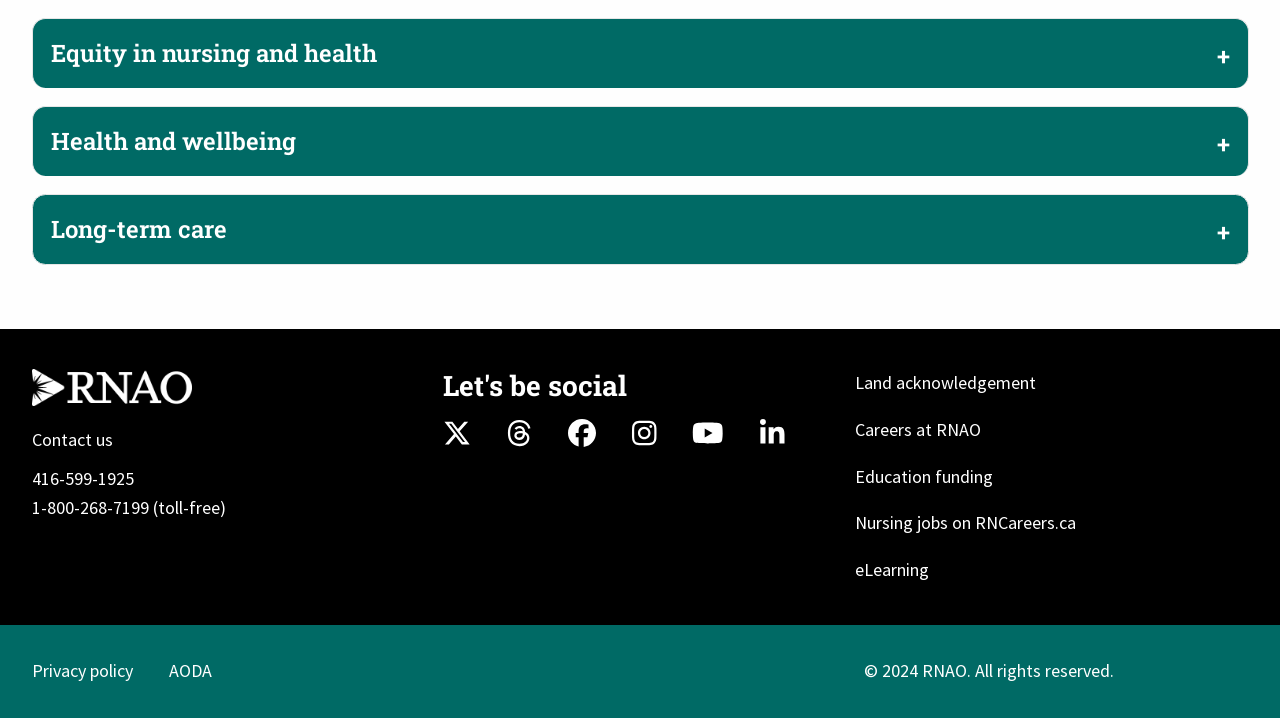What is the purpose of the accordion links?
Answer the question based on the image using a single word or a brief phrase.

To expand and collapse content